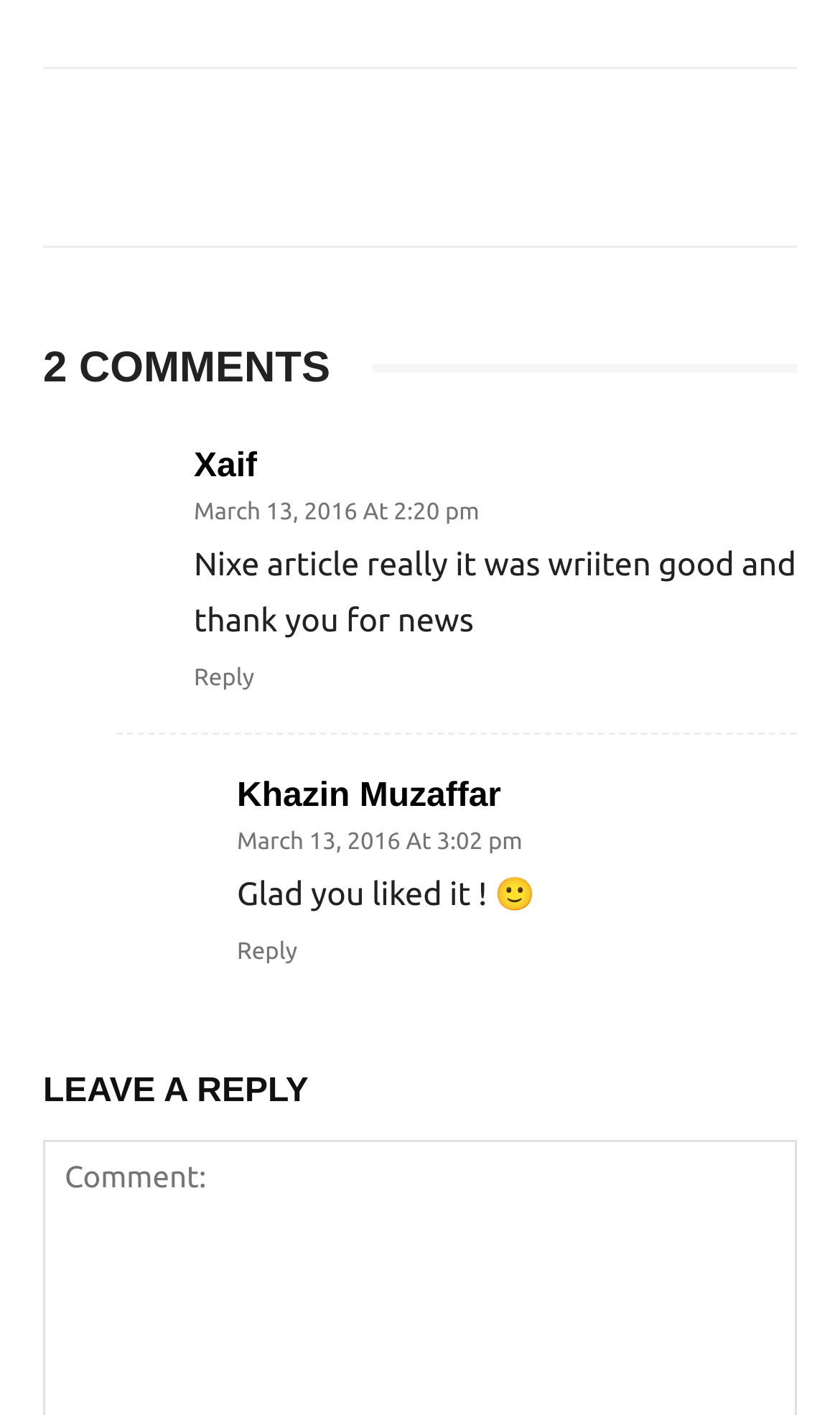Please locate the bounding box coordinates for the element that should be clicked to achieve the following instruction: "Reply to Xaif". Ensure the coordinates are given as four float numbers between 0 and 1, i.e., [left, top, right, bottom].

[0.231, 0.471, 0.303, 0.489]